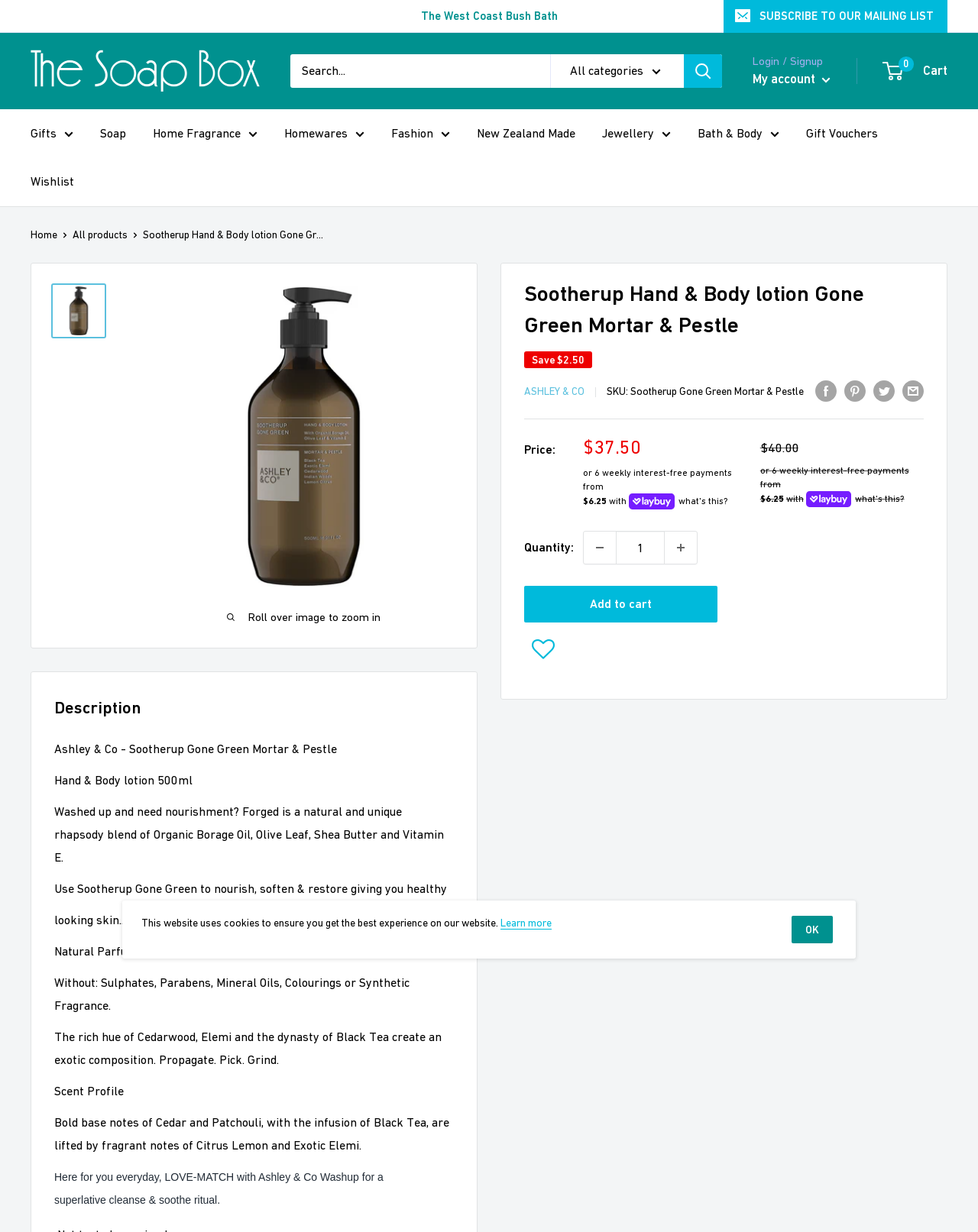Give a short answer using one word or phrase for the question:
What is the price of the product?

$37.50